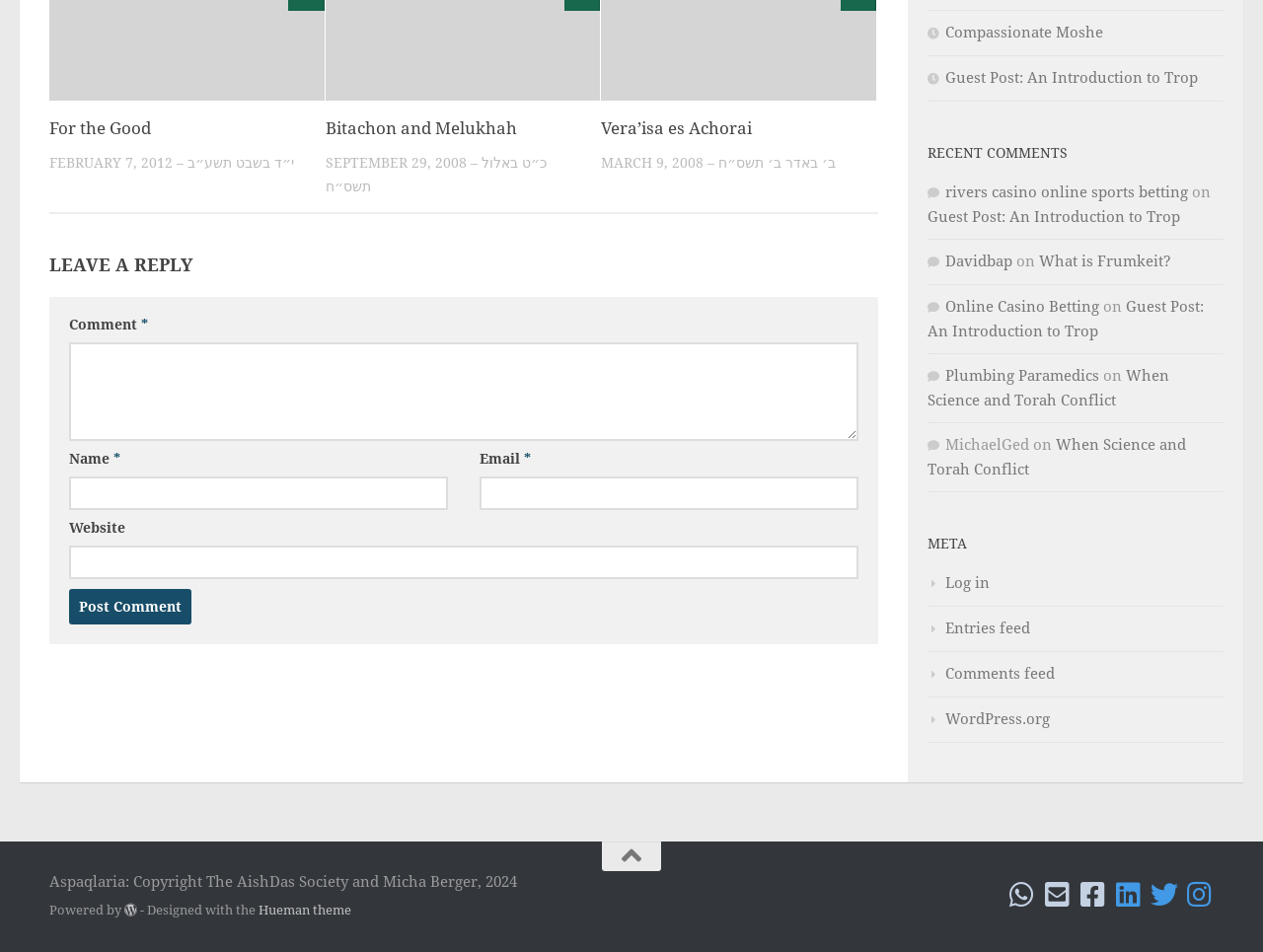Identify the bounding box coordinates for the region to click in order to carry out this instruction: "Post a comment". Provide the coordinates using four float numbers between 0 and 1, formatted as [left, top, right, bottom].

[0.055, 0.619, 0.152, 0.656]